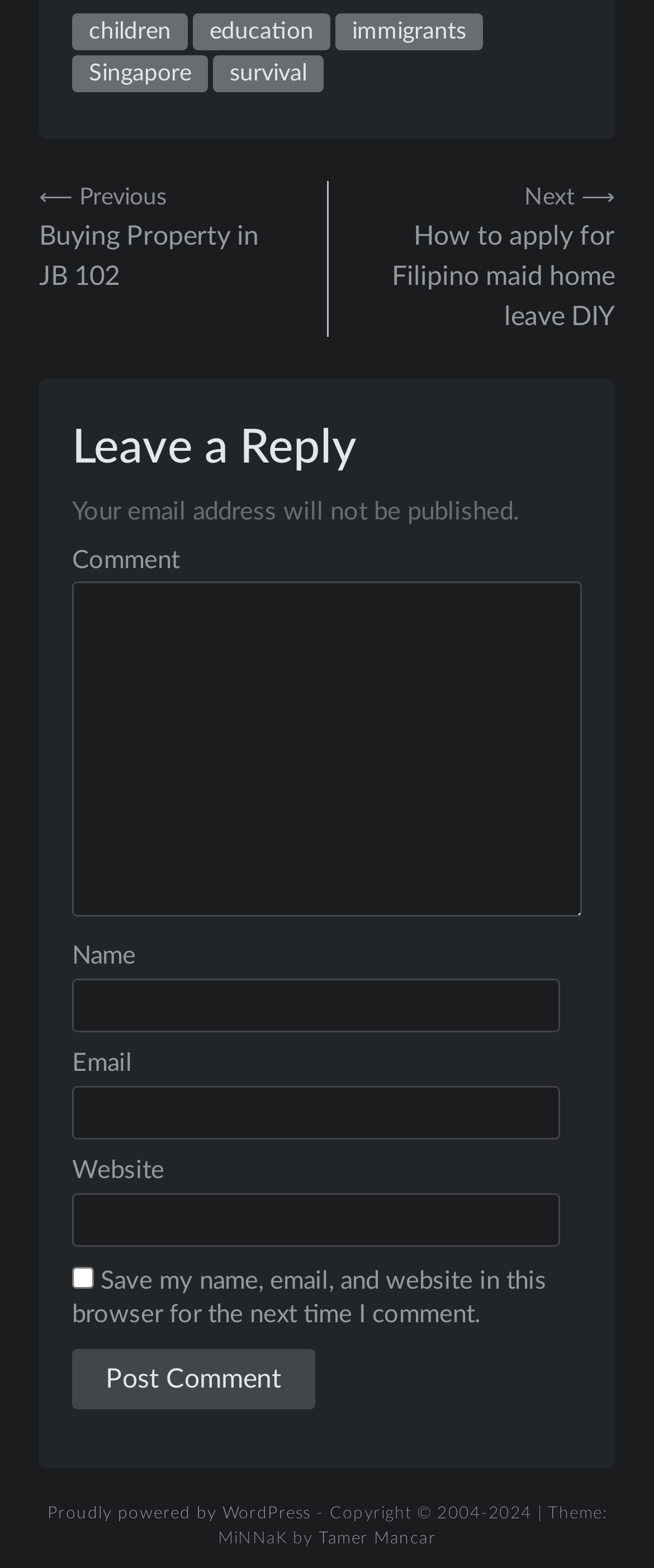Please provide the bounding box coordinates in the format (top-left x, top-left y, bottom-right x, bottom-right y). Remember, all values are floating point numbers between 0 and 1. What is the bounding box coordinate of the region described as: parent_node: Comment name="comment"

[0.11, 0.371, 0.89, 0.585]